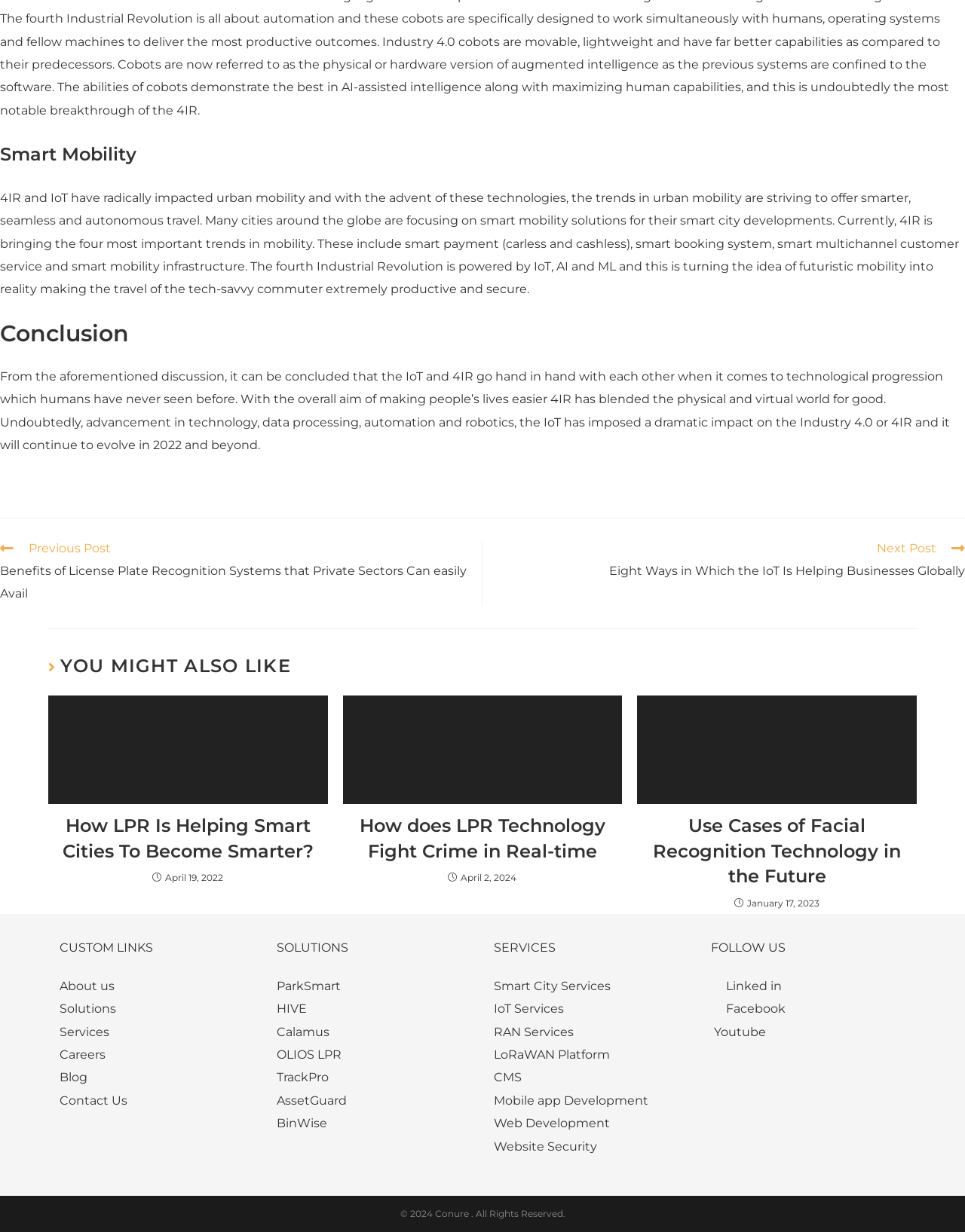What is the purpose of IoT in 4IR?
Please craft a detailed and exhaustive response to the question.

The purpose of IoT in 4IR is to make people's lives easier, as stated in the conclusion section of the webpage. The conclusion section has a heading 'Conclusion' with a bounding box coordinate of [0.0, 0.257, 1.0, 0.284] and the text mentions that 4IR has blended the physical and virtual world for good, making people's lives easier.